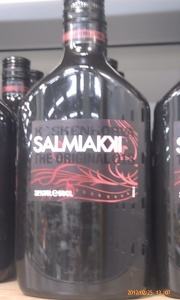Explain all the elements you observe in the image.

The image showcases a bottle of Salmiakki, a well-known Finnish liquor characterized by its distinctively dark color and unique flavor profile. The label prominently features the word "SALMIAKKI" alongside "THE ORIGINAL," indicating its authenticity. The design includes artistic elements with a wavy red line, adding to the visual appeal of the product. Salmiakki, often enjoyed as a specialty drink in Finland, is made from salty licorice and typically has a strong taste that can be an acquired preference. This bottle, photographed in a store setting, reflects the cultural significance of Salmiakki as a local delicacy, often consumed during social events and celebrations.